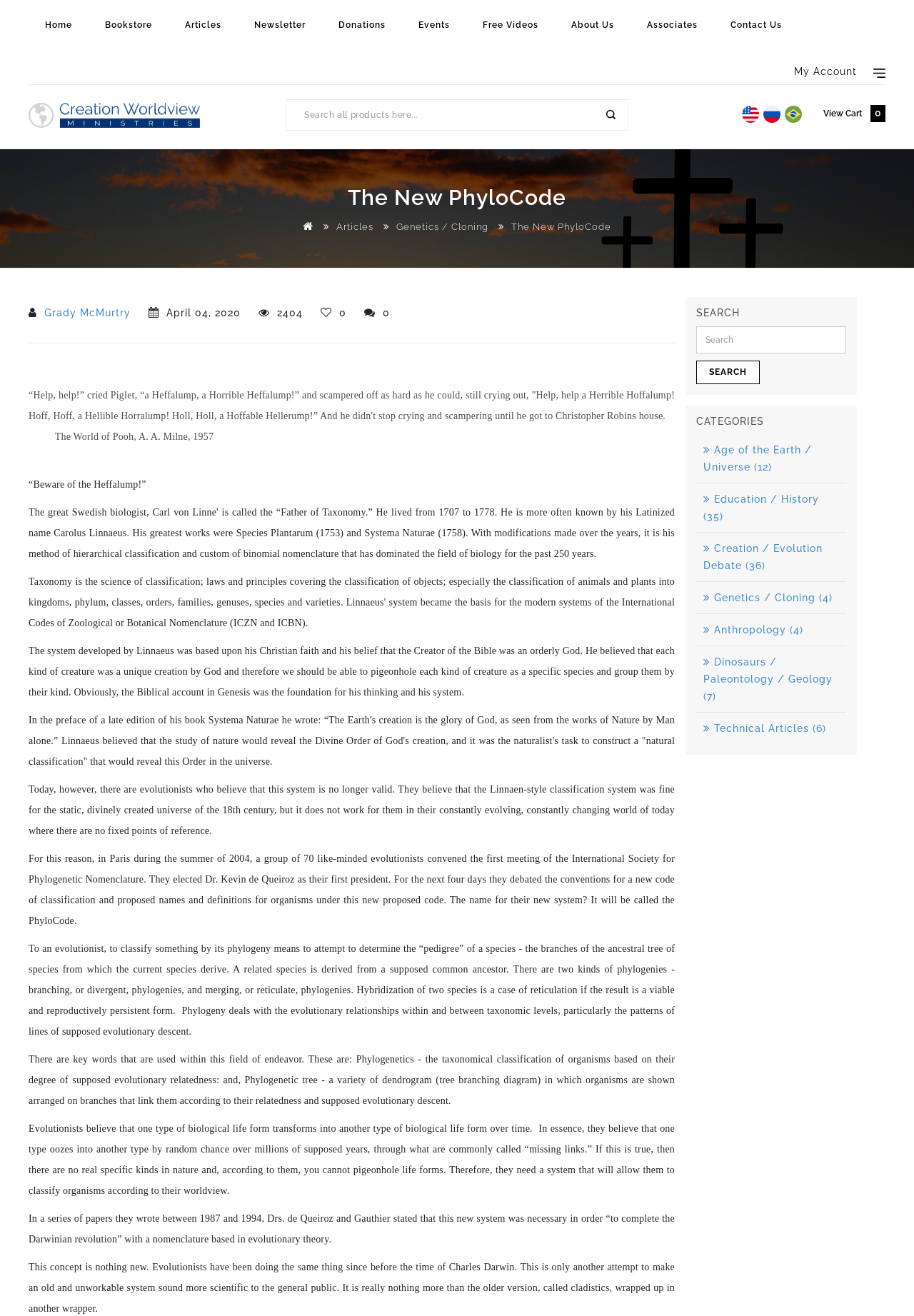Please predict the bounding box coordinates (top-left x, top-left y, bottom-right x, bottom-right y) for the UI element in the screenshot that fits the description: 24. Is TruthFinder free?

None